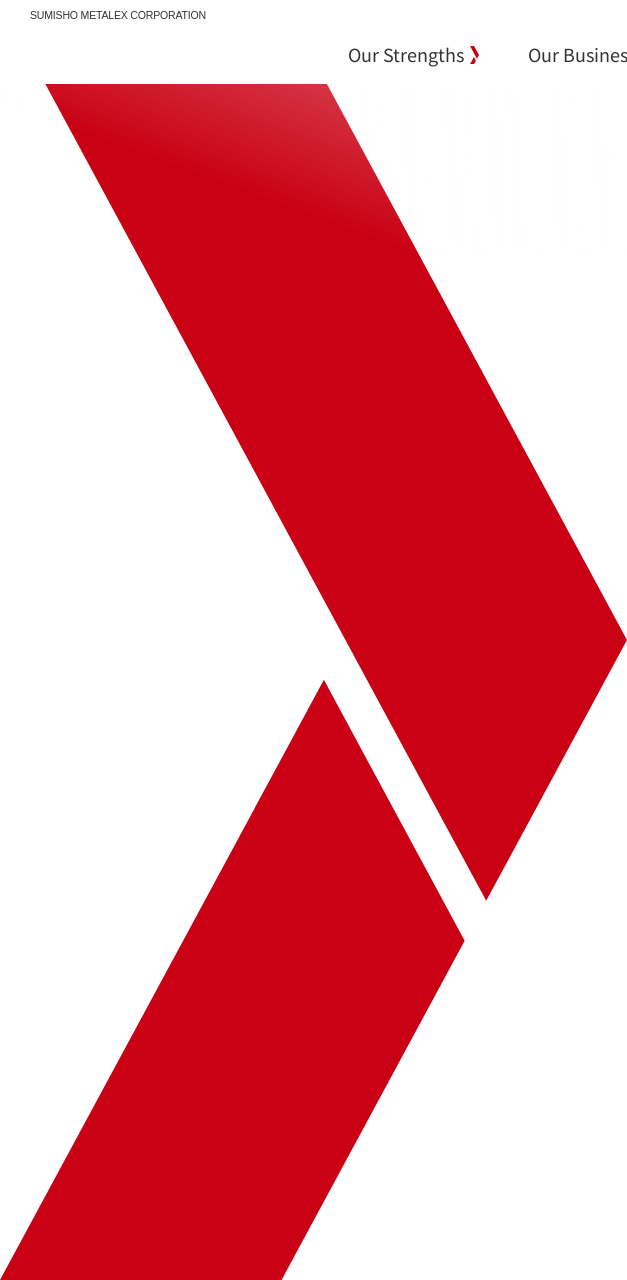What message does the visual layout convey?
Please provide a comprehensive and detailed answer to the question.

The caption explains that the visual layout of the image conveys a message of innovation and leadership within the industry, emphasizing a commitment to growth and operational excellence.